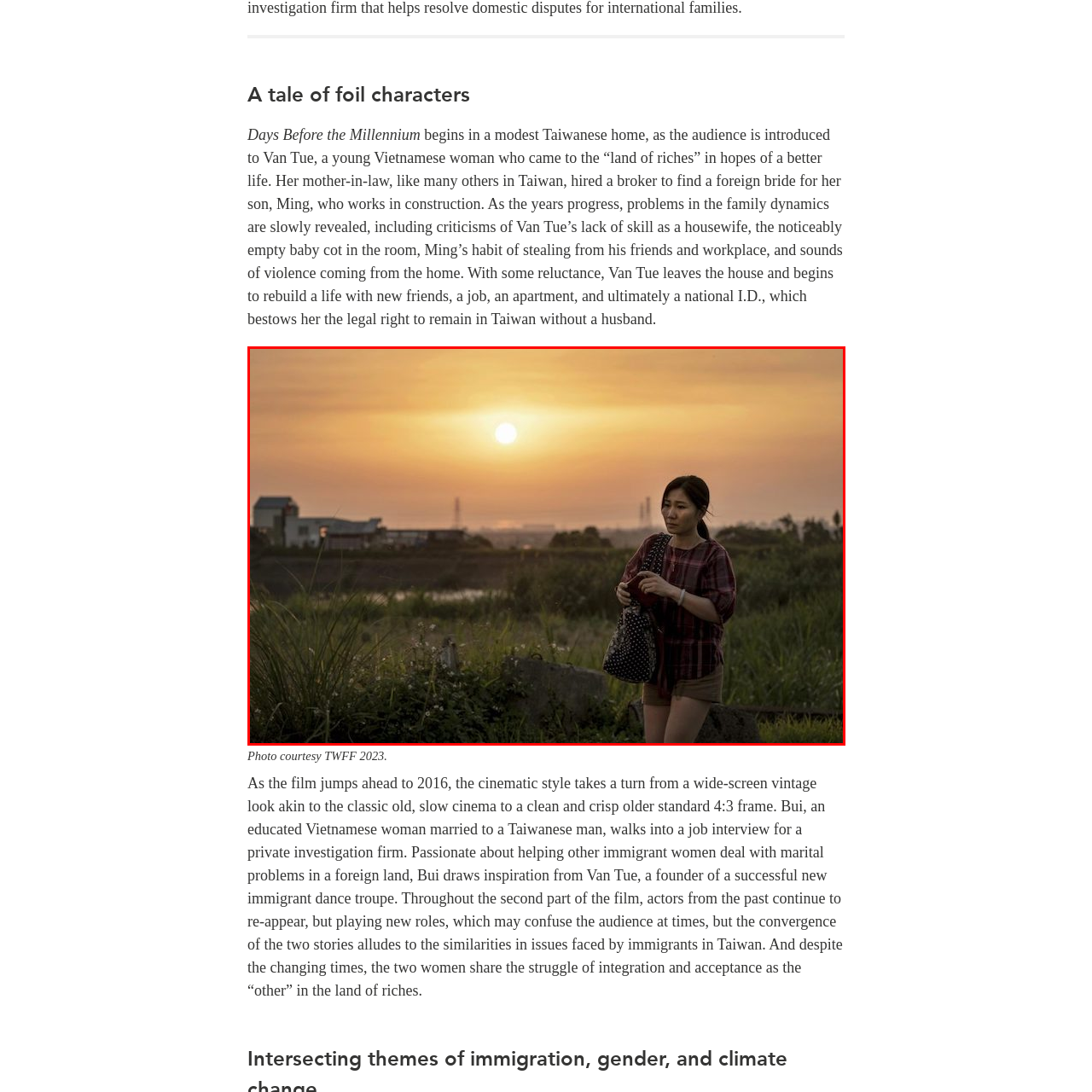Examine the area surrounded by the red box and describe it in detail.

The image captures a poignant moment from the film "Days Before the Millennium," portraying a young Vietnamese woman, Van Tue, as she navigates her challenges in Taiwan. Set against a breathtaking sunset, the scene reflects both tranquility and an underlying narrative of struggle. Van Tue, appearing contemplative and determined, holds a small item in her hands while donning a casual plaid shirt and shorts, suggesting her transition from the confines of her modest home to a broader life beyond. The natural elements, with lush greenery and the sun dipping below the horizon, enhance the emotional depth of her journey towards self-discovery and independence. The setting symbolizes the contrast between her past and the new beginnings she seeks in a foreign land, beautifully encapsulating the themes of hope and resilience that are central to her story. The image is courtesy of the TWFF 2023, highlighting the film's exploration of immigrant experiences and the quest for belonging.